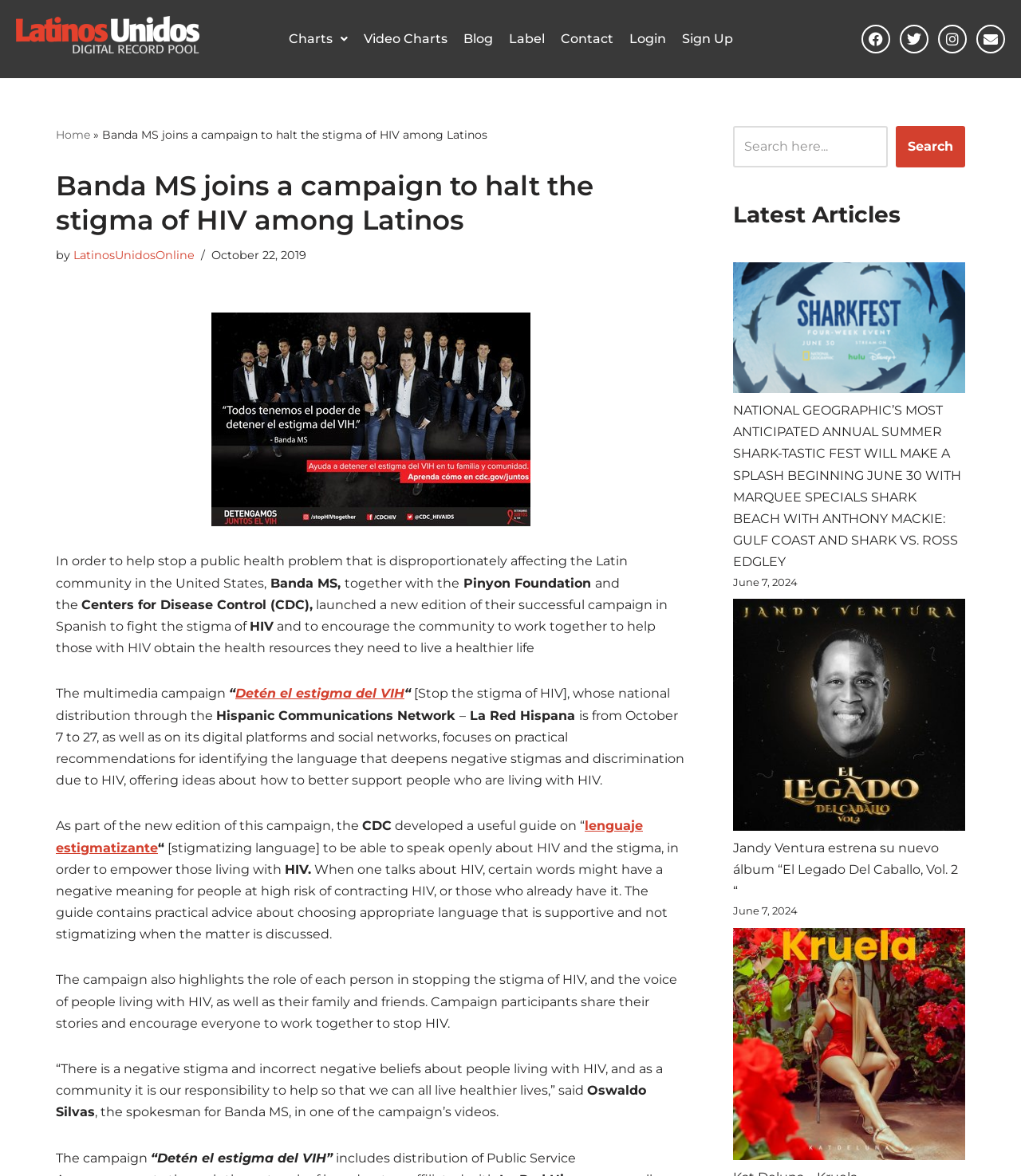Please find the bounding box coordinates for the clickable element needed to perform this instruction: "Search for something".

[0.718, 0.107, 0.945, 0.142]